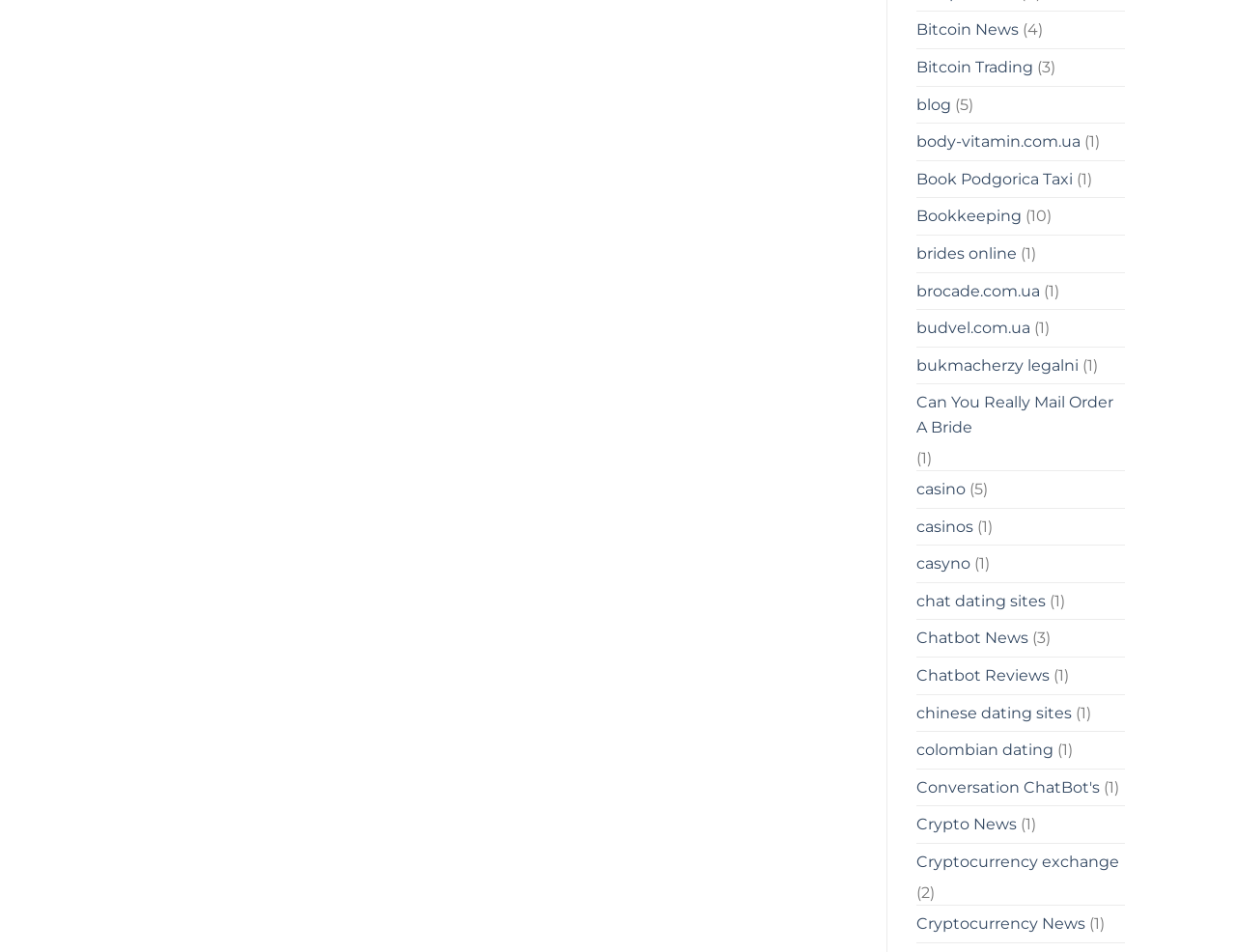Please provide a brief answer to the following inquiry using a single word or phrase:
Is there a link related to cryptocurrency on the webpage?

Yes